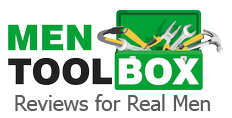Answer in one word or a short phrase: 
What is the tagline of 'Men Toolbox'?

Reviews for Real Men